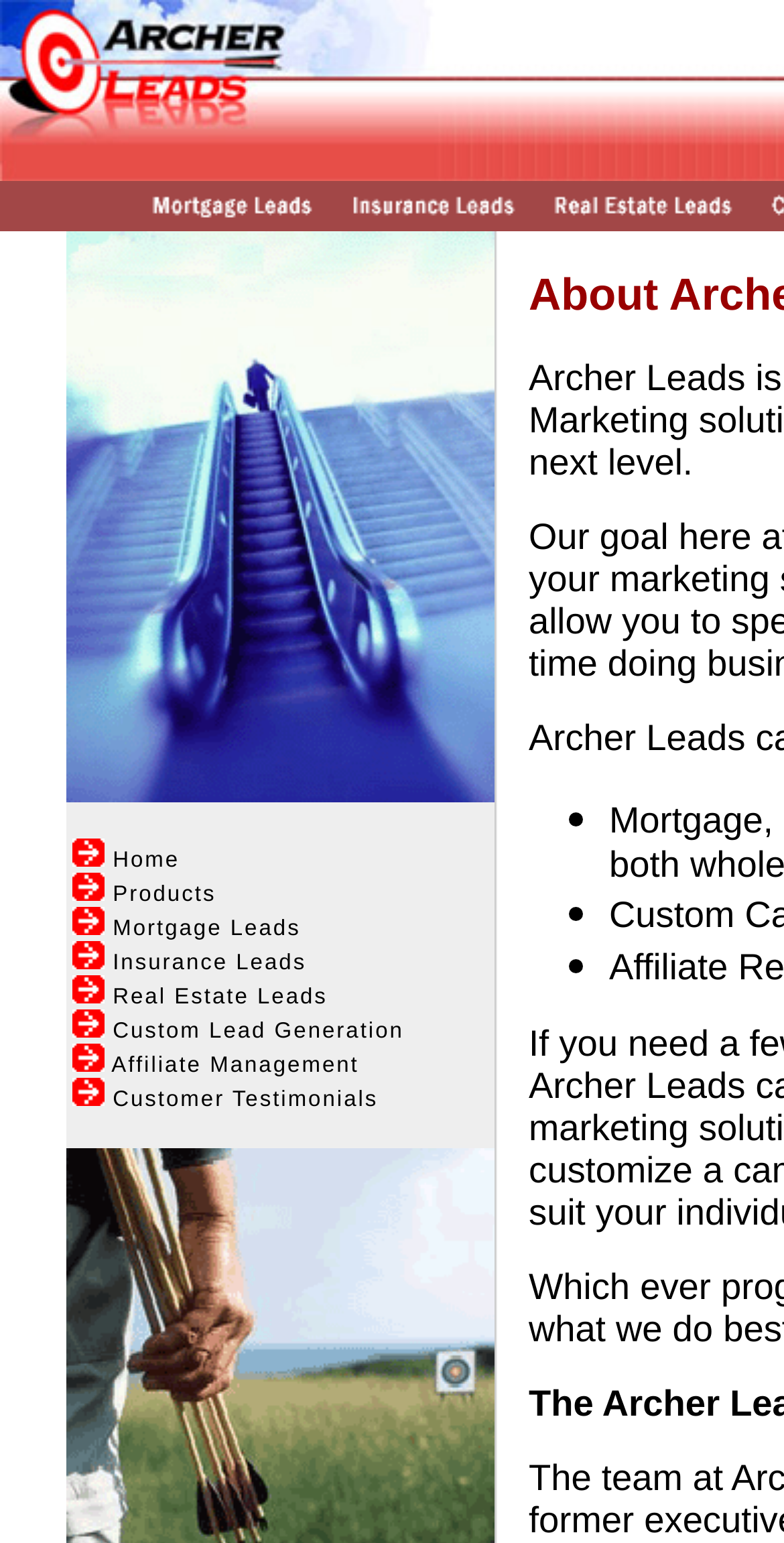Identify the bounding box coordinates of the region that needs to be clicked to carry out this instruction: "Click Products". Provide these coordinates as four float numbers ranging from 0 to 1, i.e., [left, top, right, bottom].

[0.085, 0.57, 0.276, 0.588]